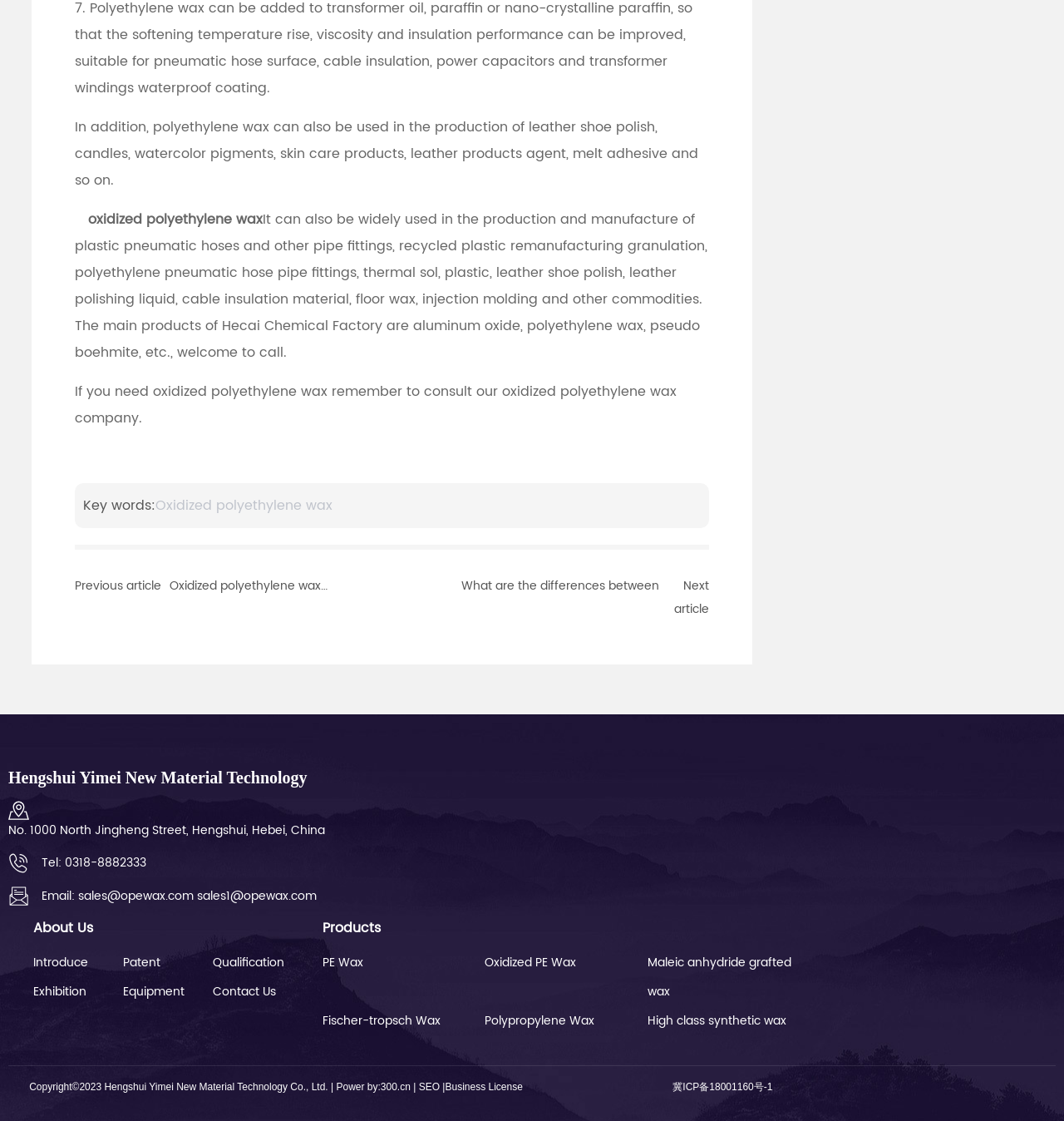Using the provided element description, identify the bounding box coordinates as (top-left x, top-left y, bottom-right x, bottom-right y). Ensure all values are between 0 and 1. Description: CONTACT NOW

None